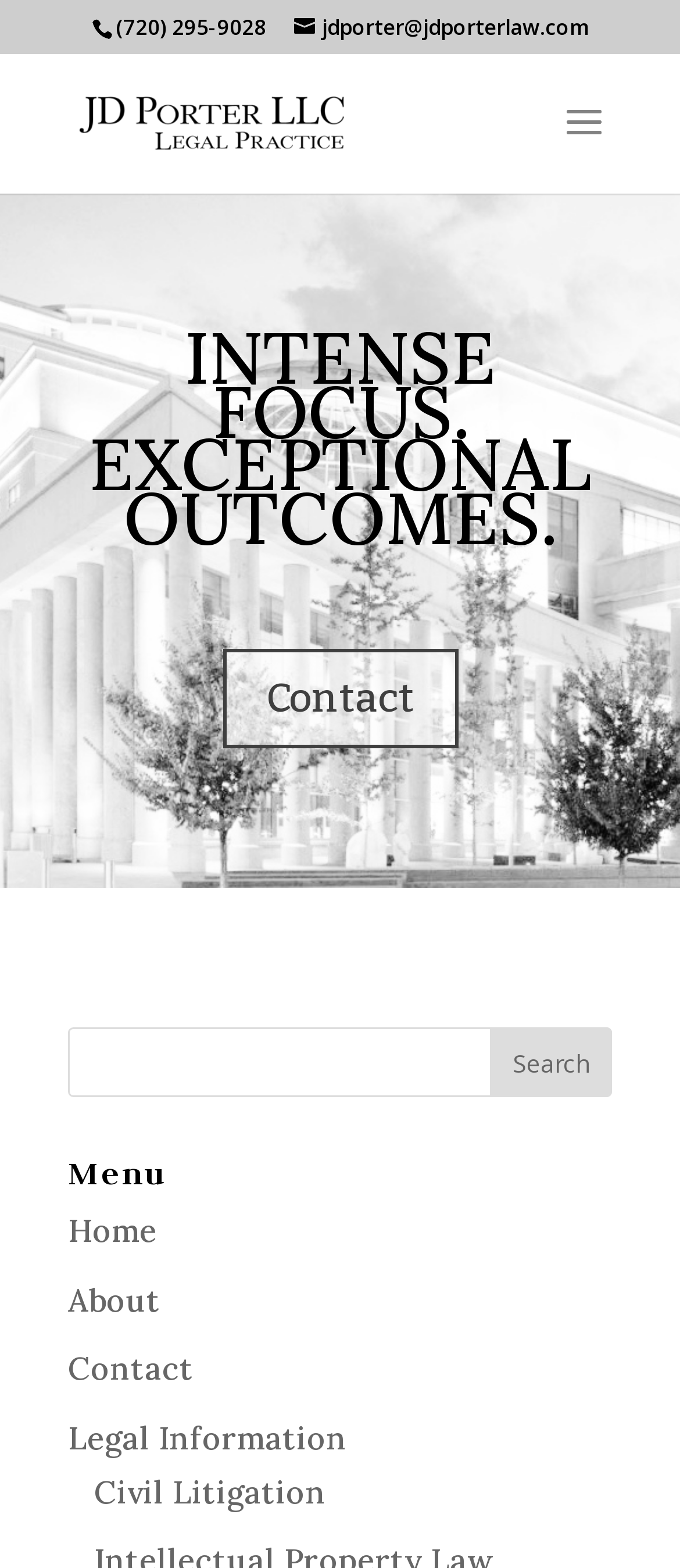Use one word or a short phrase to answer the question provided: 
What is the tagline of JD Porter LLC?

INTENSE FOCUS. EXCEPTIONAL OUTCOMES.